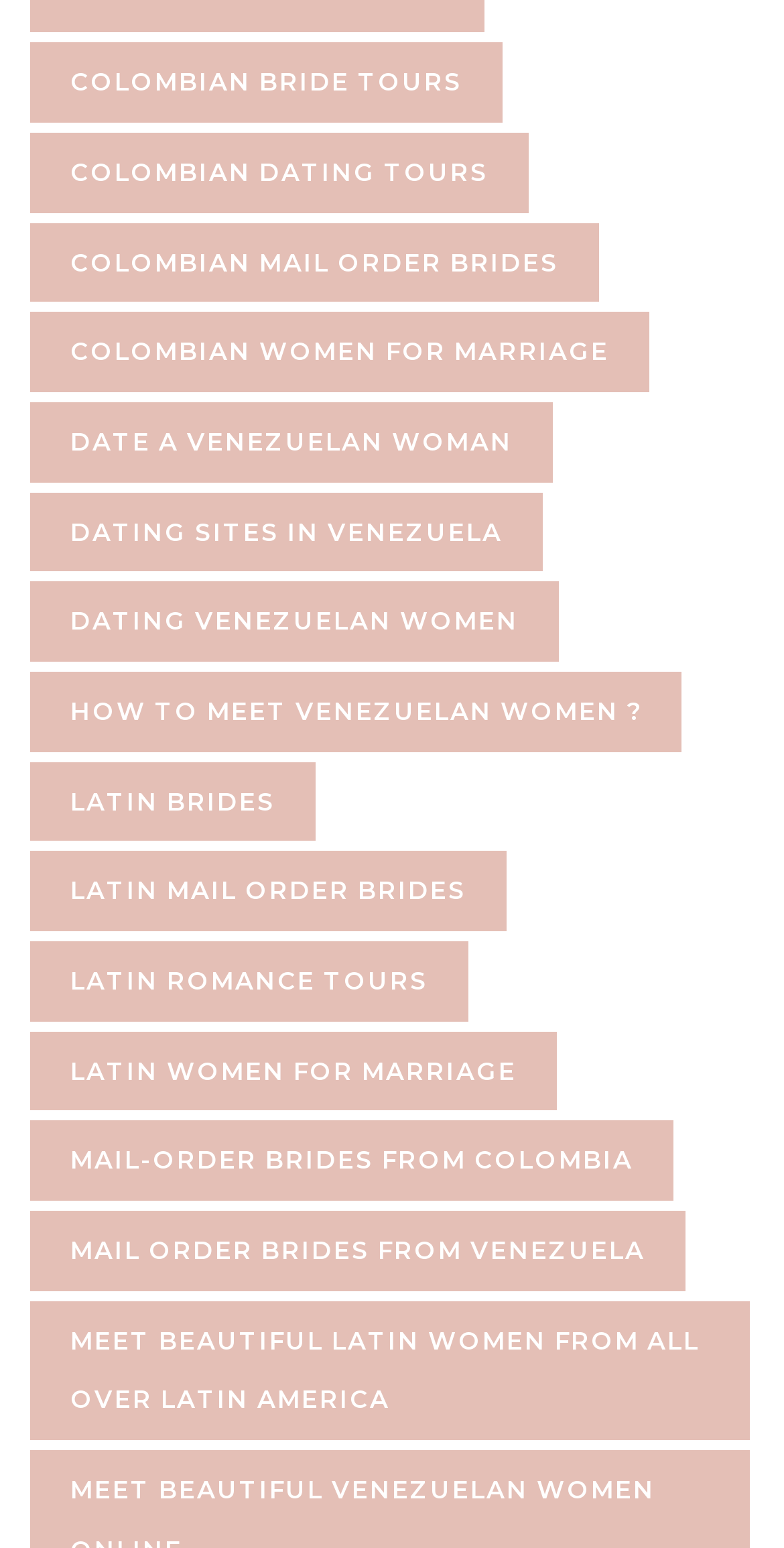Please study the image and answer the question comprehensively:
What type of women are featured on this website?

Based on the links and text on the webpage, it appears that the website is focused on Latin women, specifically from Colombia and Venezuela, for dating, marriage, and romance tours.